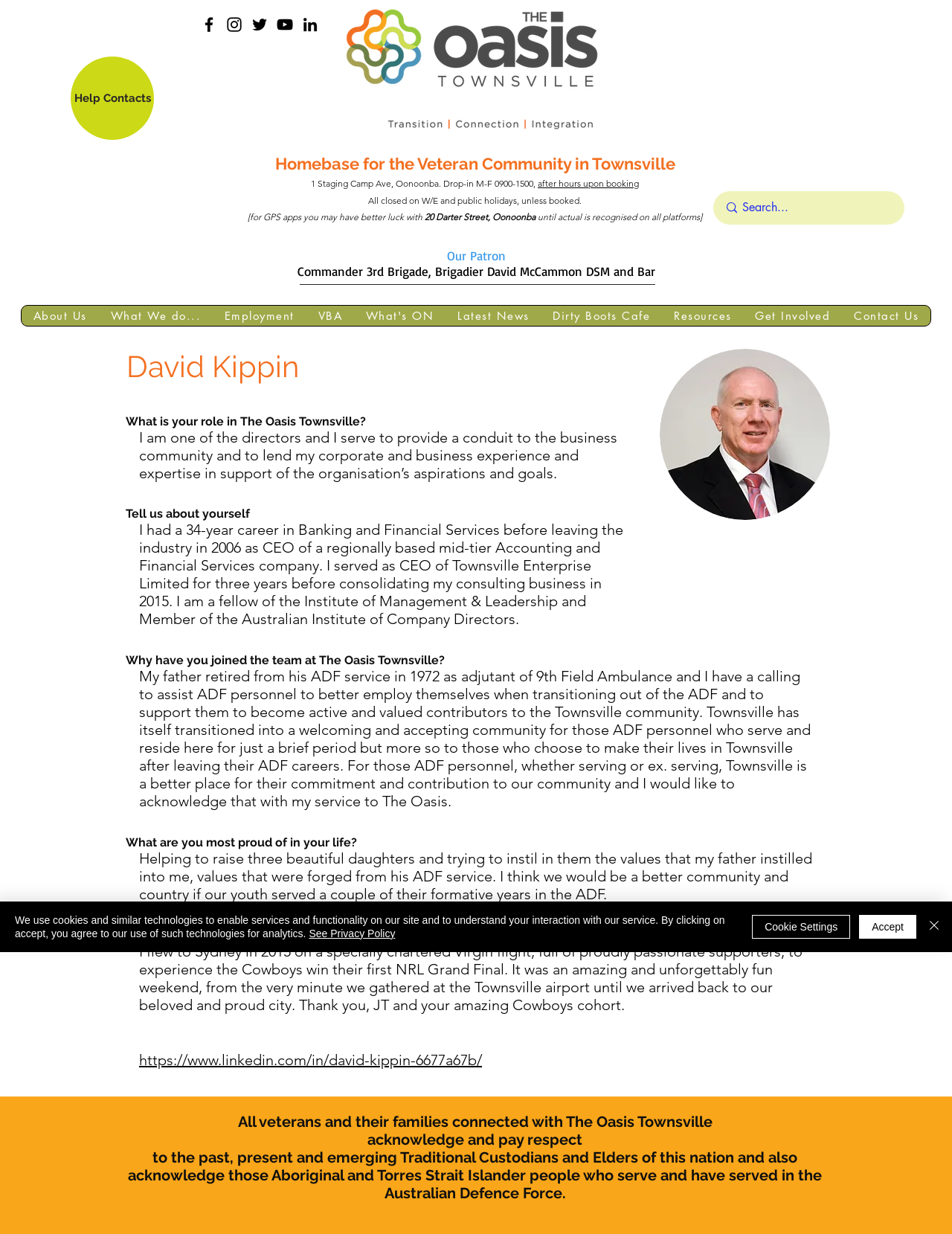Identify the bounding box coordinates for the region to click in order to carry out this instruction: "Click the Facebook link". Provide the coordinates using four float numbers between 0 and 1, formatted as [left, top, right, bottom].

[0.209, 0.012, 0.23, 0.028]